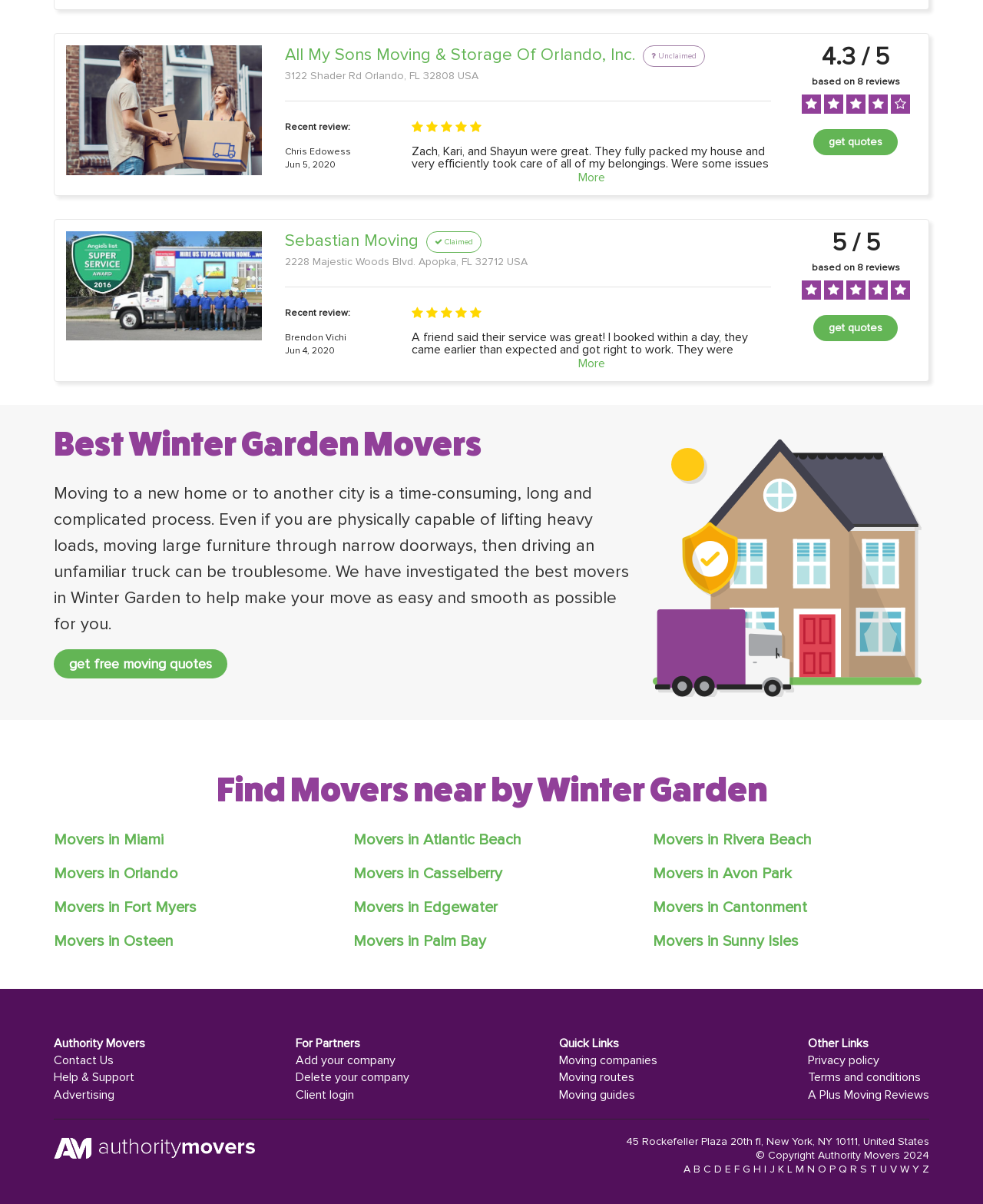Find the bounding box coordinates of the UI element according to this description: "Movers in Osteen".

[0.055, 0.774, 0.177, 0.789]